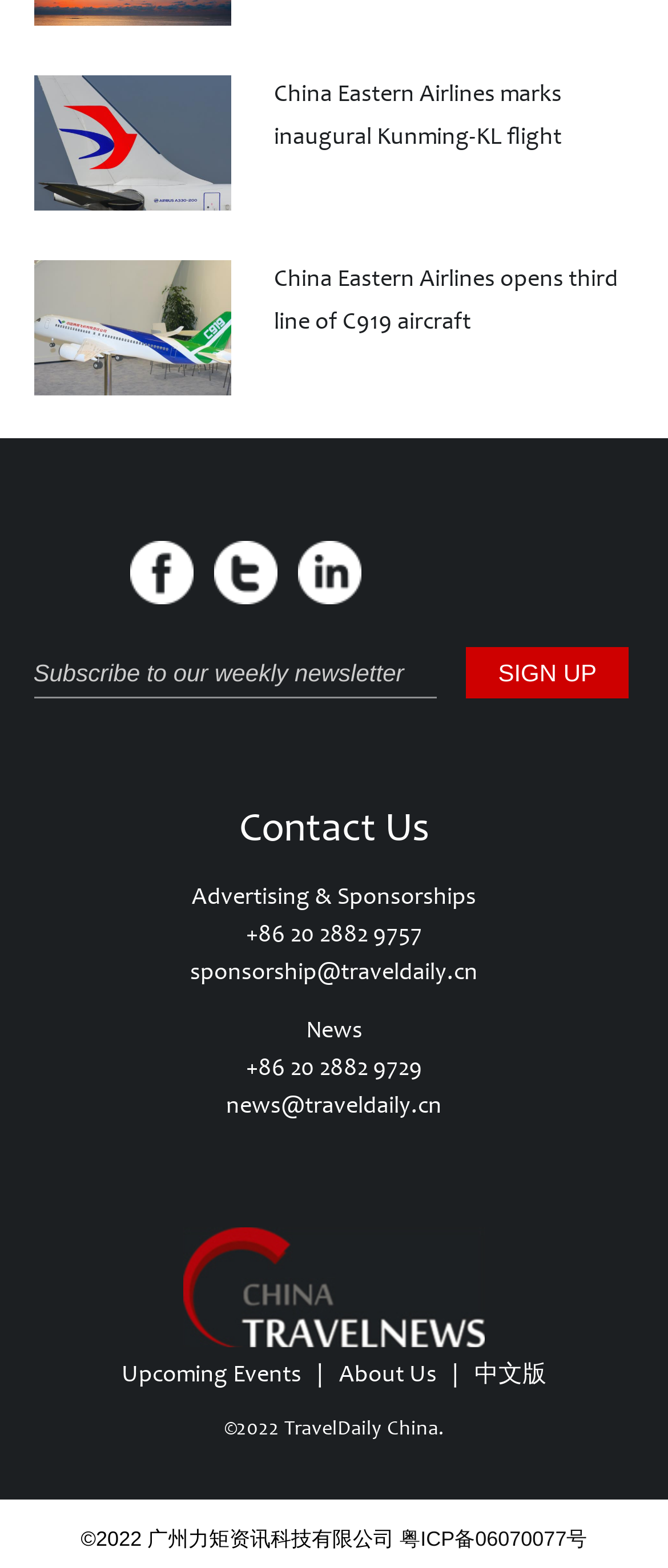Please identify the bounding box coordinates of the element's region that needs to be clicked to fulfill the following instruction: "Click on the link to China Eastern Airlines marks inaugural Kunming-KL flight". The bounding box coordinates should consist of four float numbers between 0 and 1, i.e., [left, top, right, bottom].

[0.05, 0.048, 0.347, 0.134]